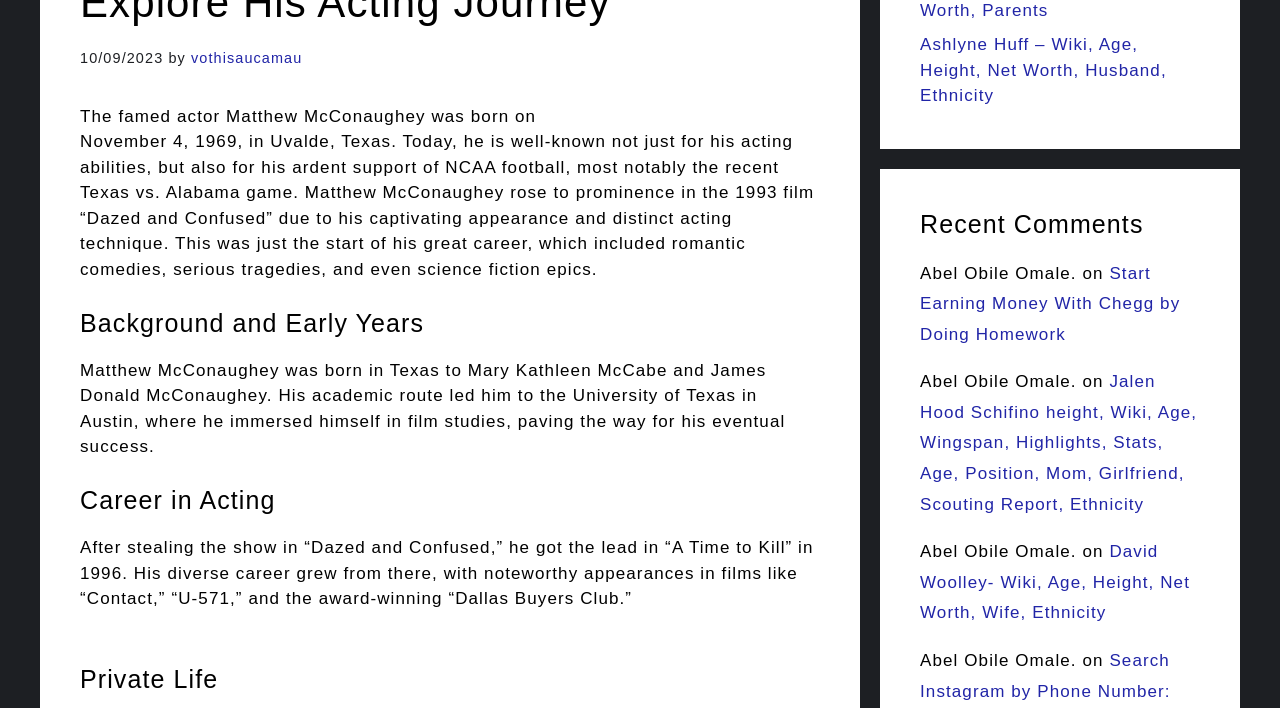Determine the bounding box of the UI element mentioned here: "vothisaucamau". The coordinates must be in the format [left, top, right, bottom] with values ranging from 0 to 1.

[0.149, 0.071, 0.236, 0.094]